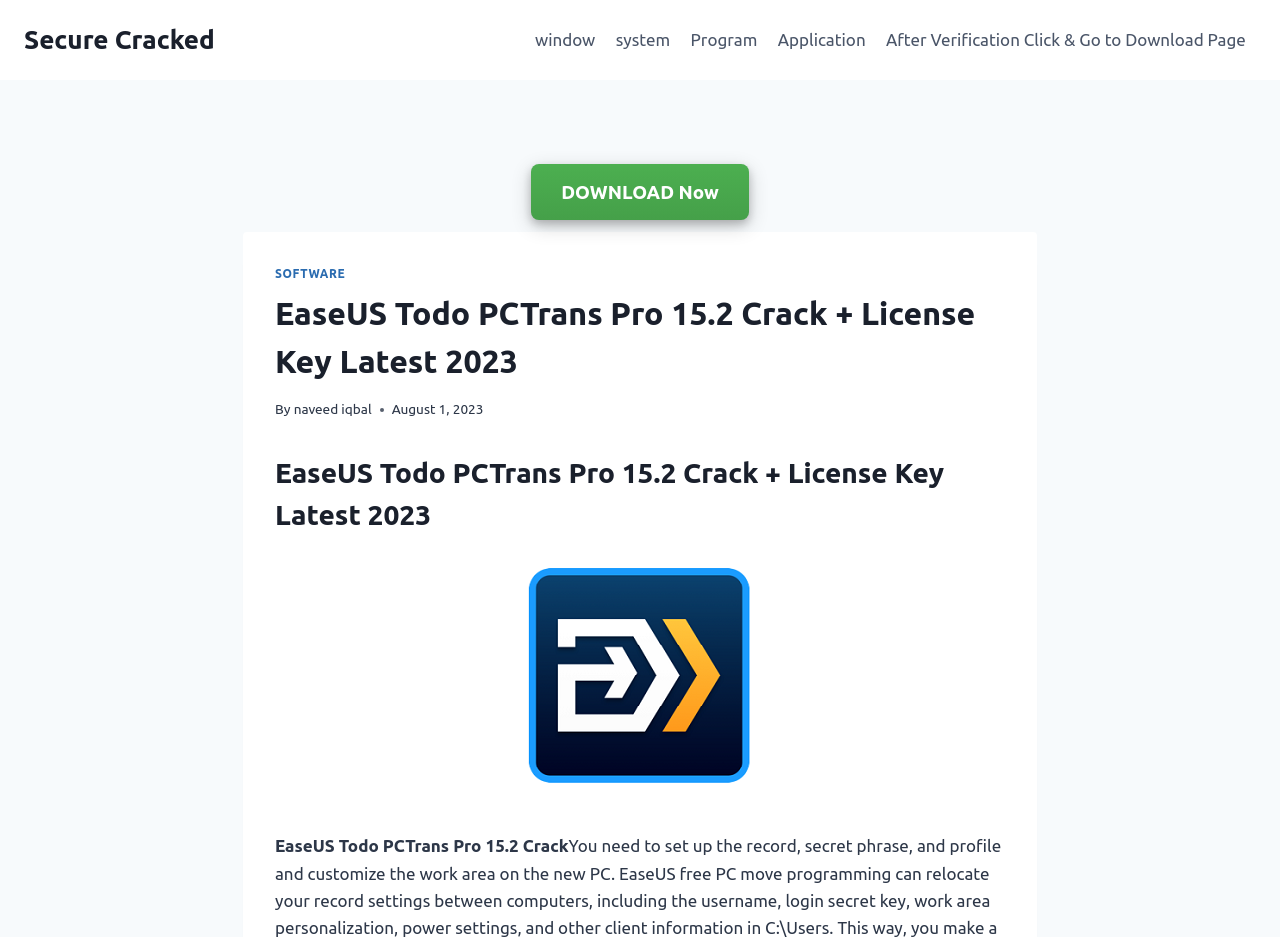Identify and extract the main heading of the webpage.

EaseUS Todo PCTrans Pro 15.2 Crack + License Key Latest 2023